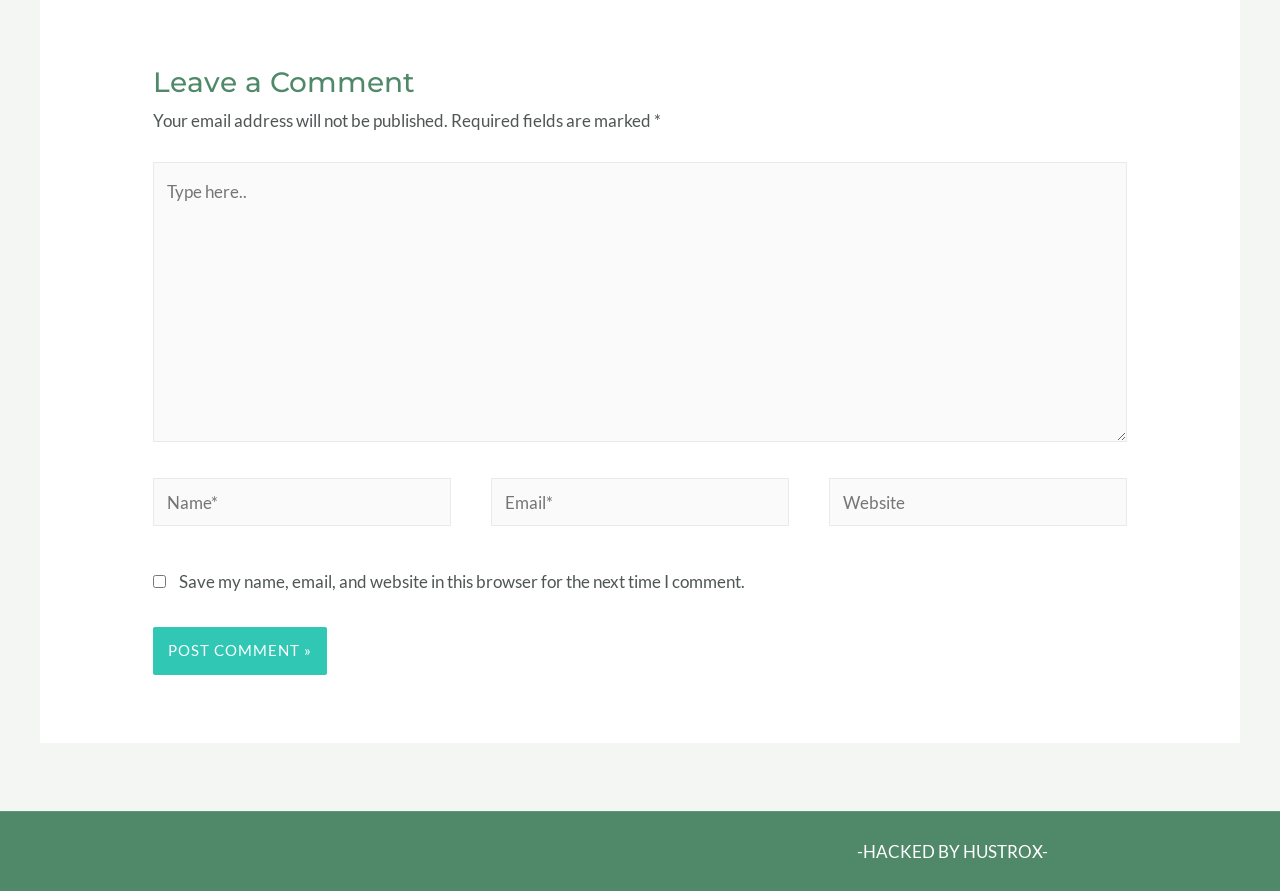What is the message above the comment form?
Using the image as a reference, give an elaborate response to the question.

The message above the comment form reads 'Your email address will not be published.', reassuring users that their email address will not be made publicly available.